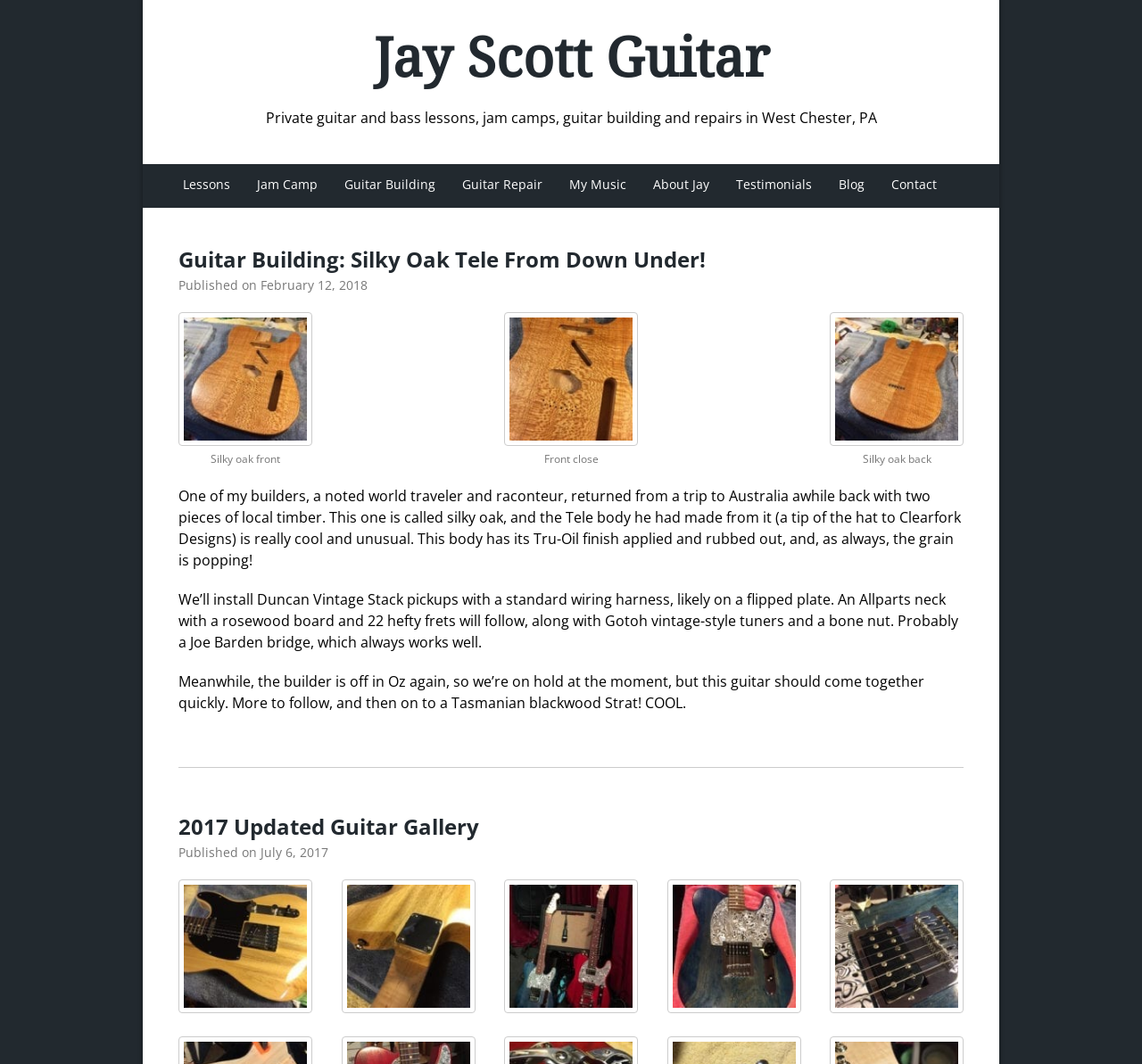Analyze and describe the webpage in a detailed narrative.

The webpage is about Jay Scott Guitar, a website that offers private guitar and bass lessons, jam camps, guitar building, and repairs in West Chester, PA. At the top of the page, there is a heading with the website's name, followed by a link to the homepage. Below this, there is a brief description of the services offered.

The main content of the page is divided into two sections. The first section is an article about guitar building, specifically a Silky Oak Tele guitar. The article includes a heading, a link to the article, and a publication date. Below this, there are three figures with images of the guitar, each with a caption describing the image. The article also includes a detailed description of the guitar's features and the building process.

The second section is a heading that reads "2017 Updated Guitar Gallery", followed by a link to the gallery and a publication date. Below this, there are five figures with images of guitars, each with a link to the image.

On the left side of the page, there is a navigation menu with links to various sections of the website, including Lessons, Jam Camp, Guitar Building, Guitar Repair, My Music, About Jay, Testimonials, Blog, and Contact.